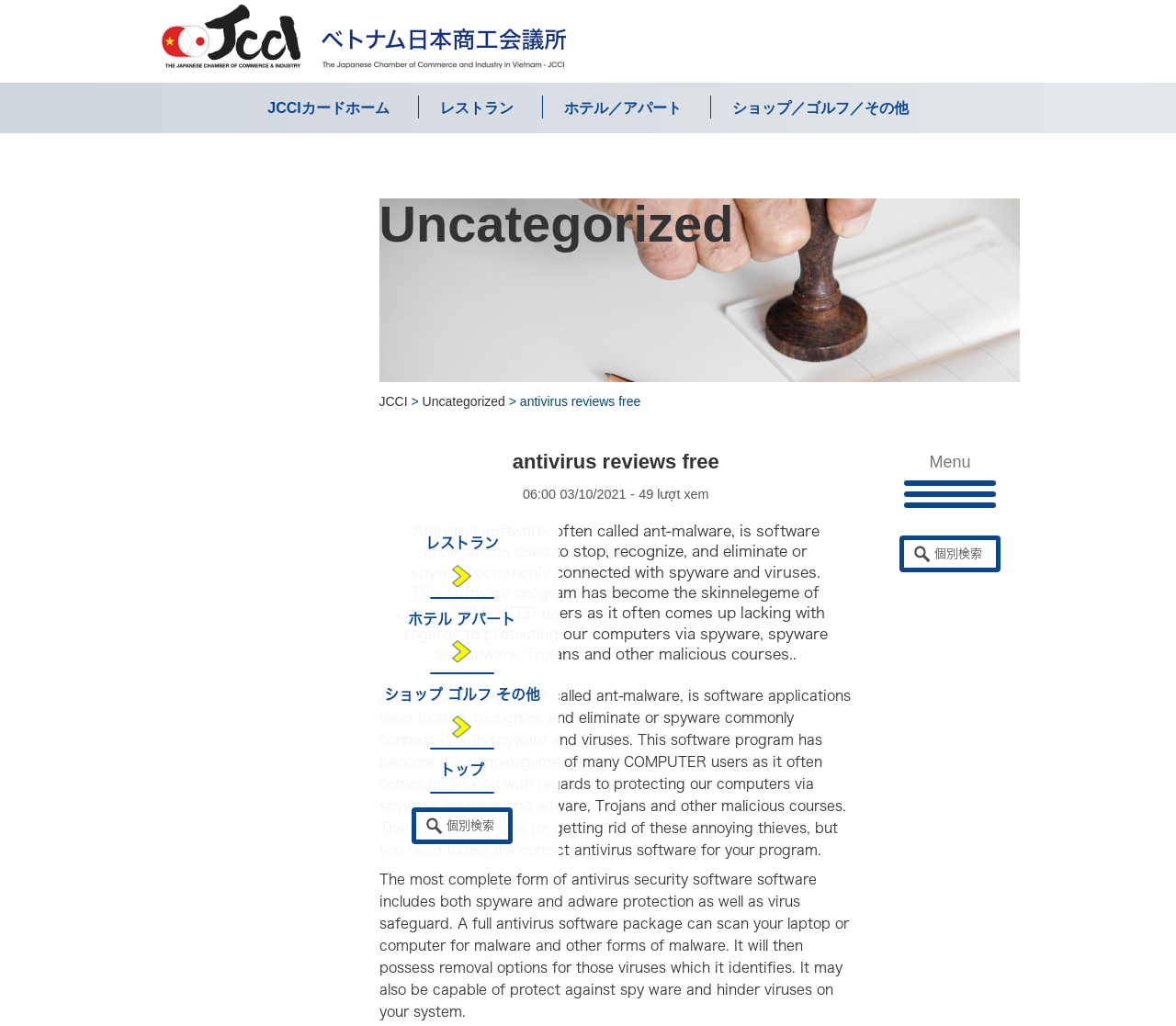Can you determine the bounding box coordinates of the area that needs to be clicked to fulfill the following instruction: "read antivirus reviews"?

[0.344, 0.51, 0.704, 0.645]